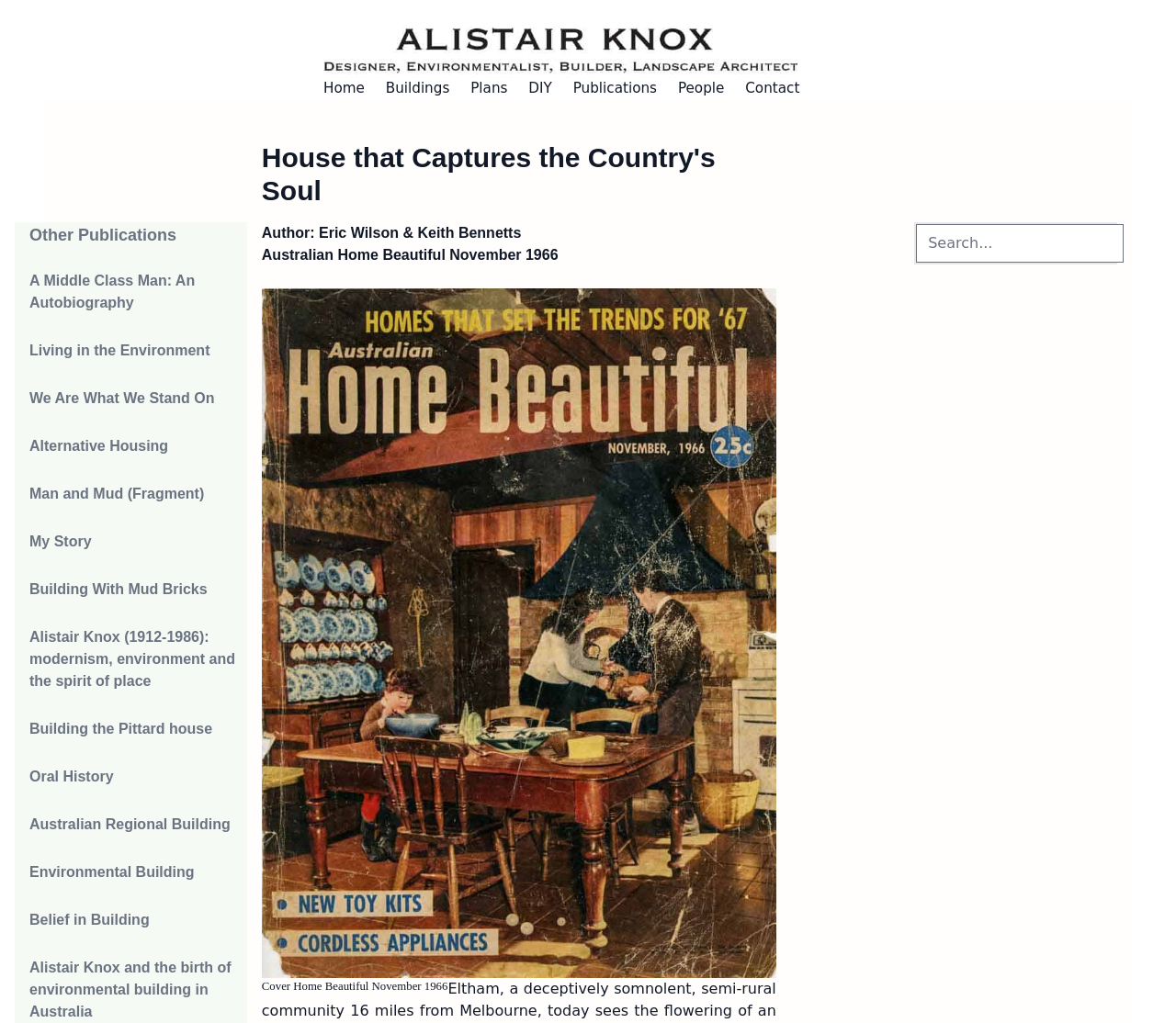Provide your answer to the question using just one word or phrase: How many images are there on this webpage?

2